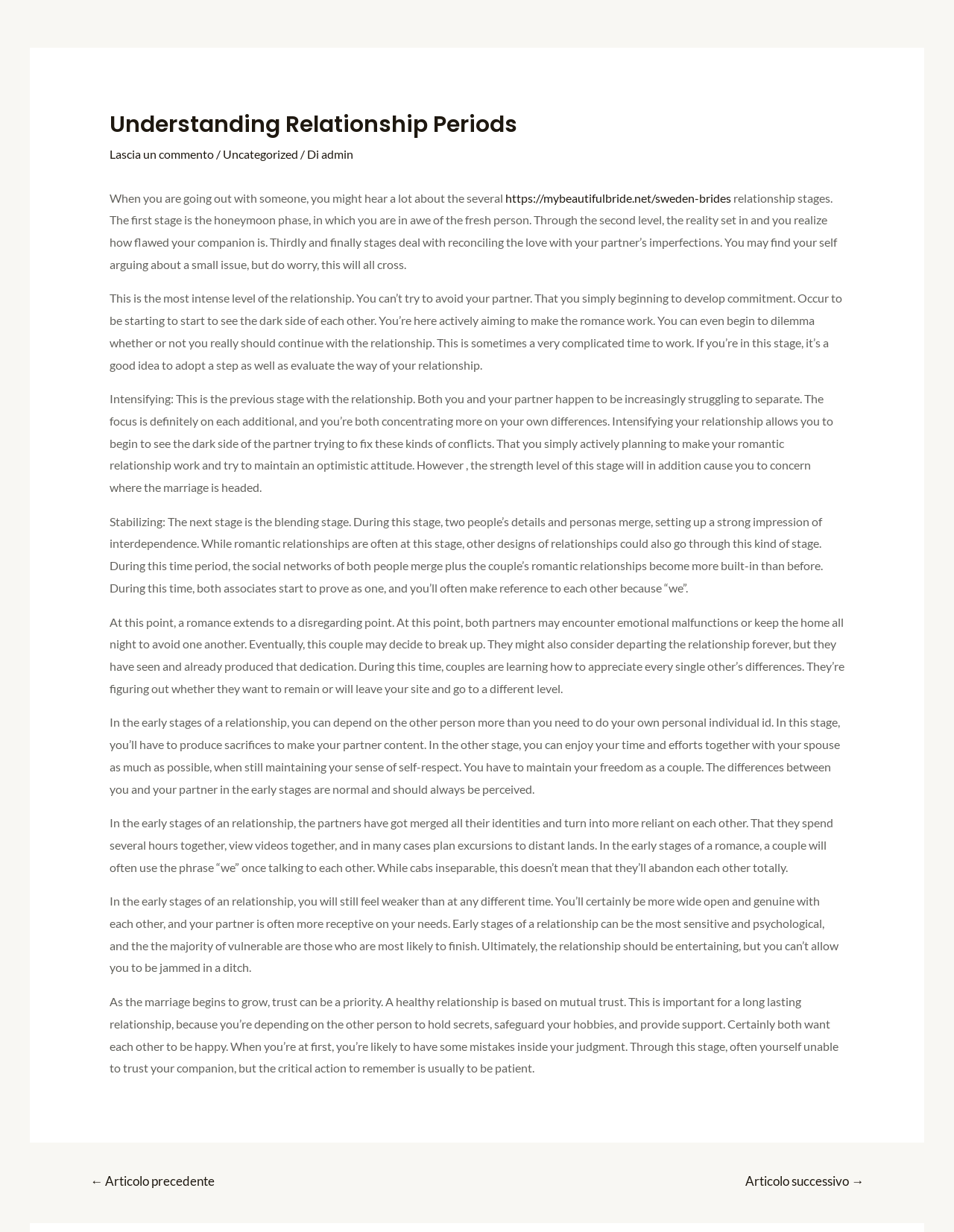Using floating point numbers between 0 and 1, provide the bounding box coordinates in the format (top-left x, top-left y, bottom-right x, bottom-right y). Locate the UI element described here: Articolo successivo →

[0.761, 0.948, 0.926, 0.972]